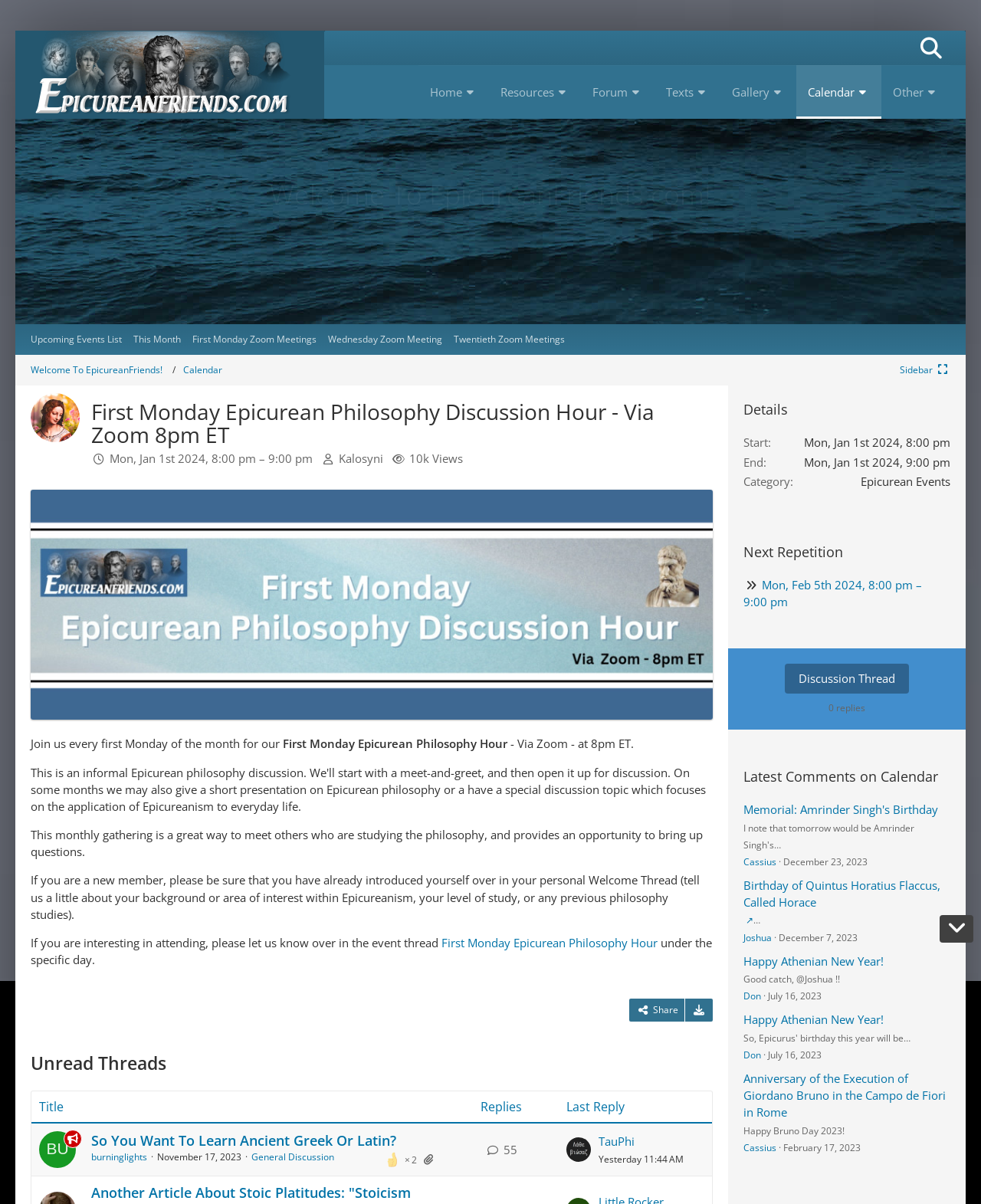Give a complete and precise description of the webpage's appearance.

This webpage is about the First Monday Epicurean Philosophy Discussion Hour, which takes place via Zoom at 8pm ET. The page has a main menu at the top with links to various sections, including Home, Resources, Forum, Texts, Gallery, Calendar, and Other. There is also a search bar at the top right corner.

Below the main menu, there is a heading that welcomes visitors to EpicureanFriends.com, a community for Epicurean philosophy enthusiasts. The page explains that full access is granted only to regular participants, and invites visitors to register a new account or sign in.

The main content of the page is divided into two sections. The left section has a list of upcoming events, including the First Monday Zoom Meetings, Wednesday Zoom Meeting, and Twentieth Zoom Meetings. Below this list, there is a breadcrumb navigation menu that shows the current page's location within the website.

The right section of the page has a heading that announces the First Monday Epicurean Philosophy Discussion Hour, which takes place via Zoom at 8pm ET. Below this heading, there is a paragraph that describes the event, followed by a link to the event thread and a button to share the event.

Further down the page, there is a section that lists unread threads, with columns for title, replies, and last reply. Each thread has a link to the thread itself, as well as information about the number of replies and the last reply time.

At the bottom of the page, there is a section that lists various threads, including an announcement and a discussion about learning ancient Greek or Latin. Each thread has a link to the thread itself, as well as information about the number of replies and the last reply time. There are also images and icons throughout the page, including a like button and an image of a burning light.